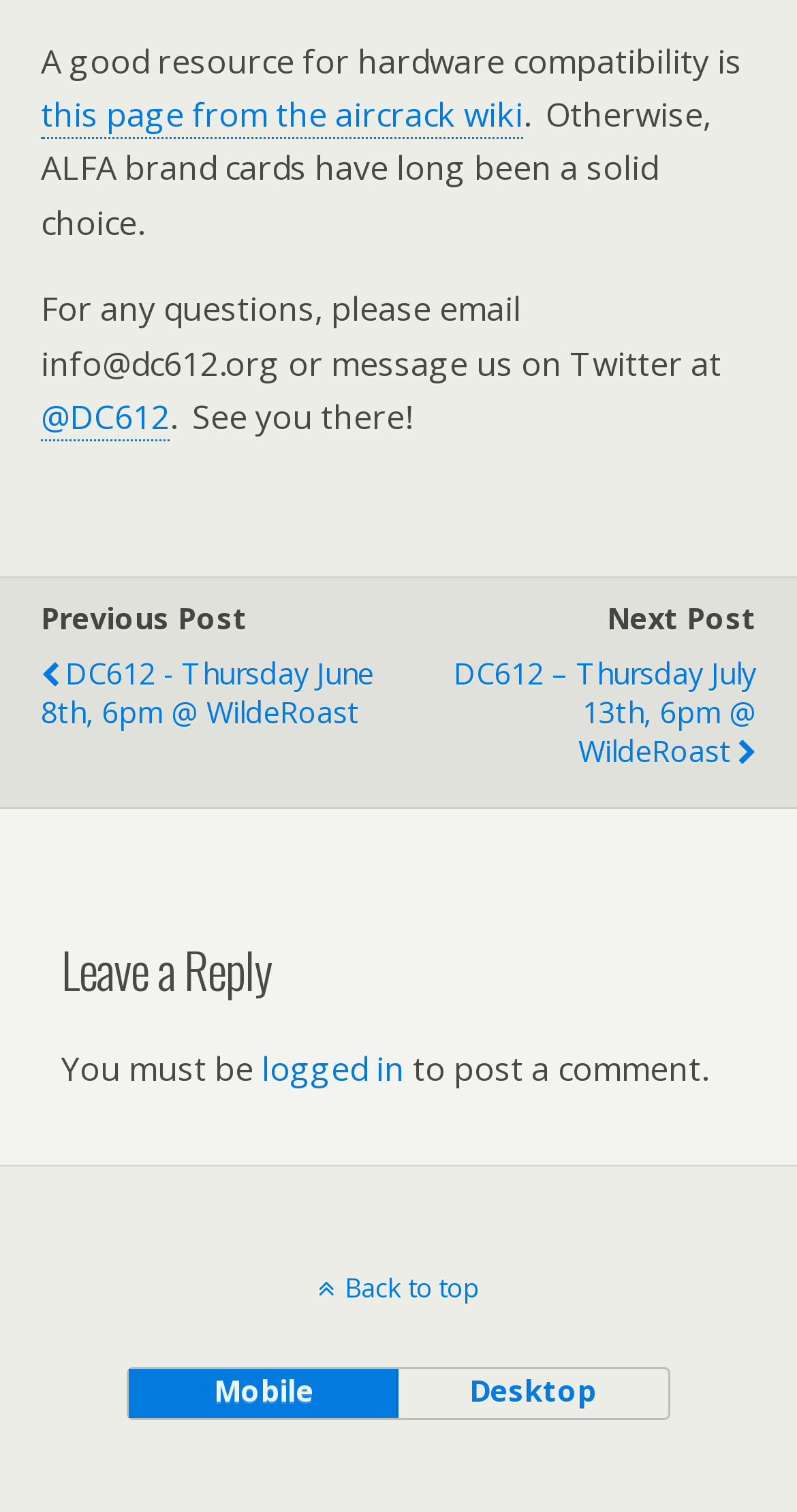Provide the bounding box coordinates of the HTML element this sentence describes: "Back to top". The bounding box coordinates consist of four float numbers between 0 and 1, i.e., [left, top, right, bottom].

[0.0, 0.839, 1.0, 0.864]